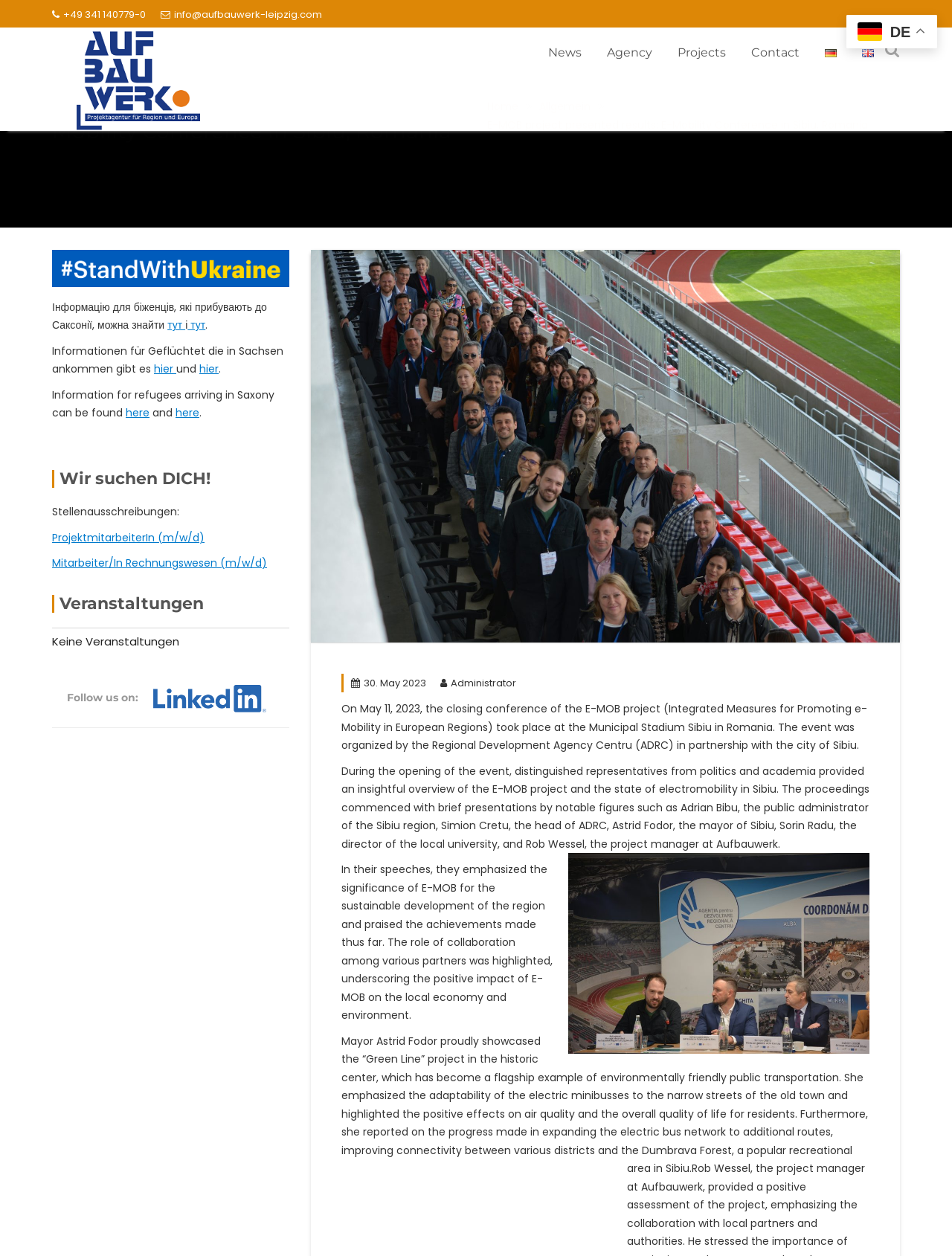Please provide the bounding box coordinates for the element that needs to be clicked to perform the following instruction: "Check the 'Wir suchen DICH!' job offers". The coordinates should be given as four float numbers between 0 and 1, i.e., [left, top, right, bottom].

[0.055, 0.374, 0.304, 0.389]